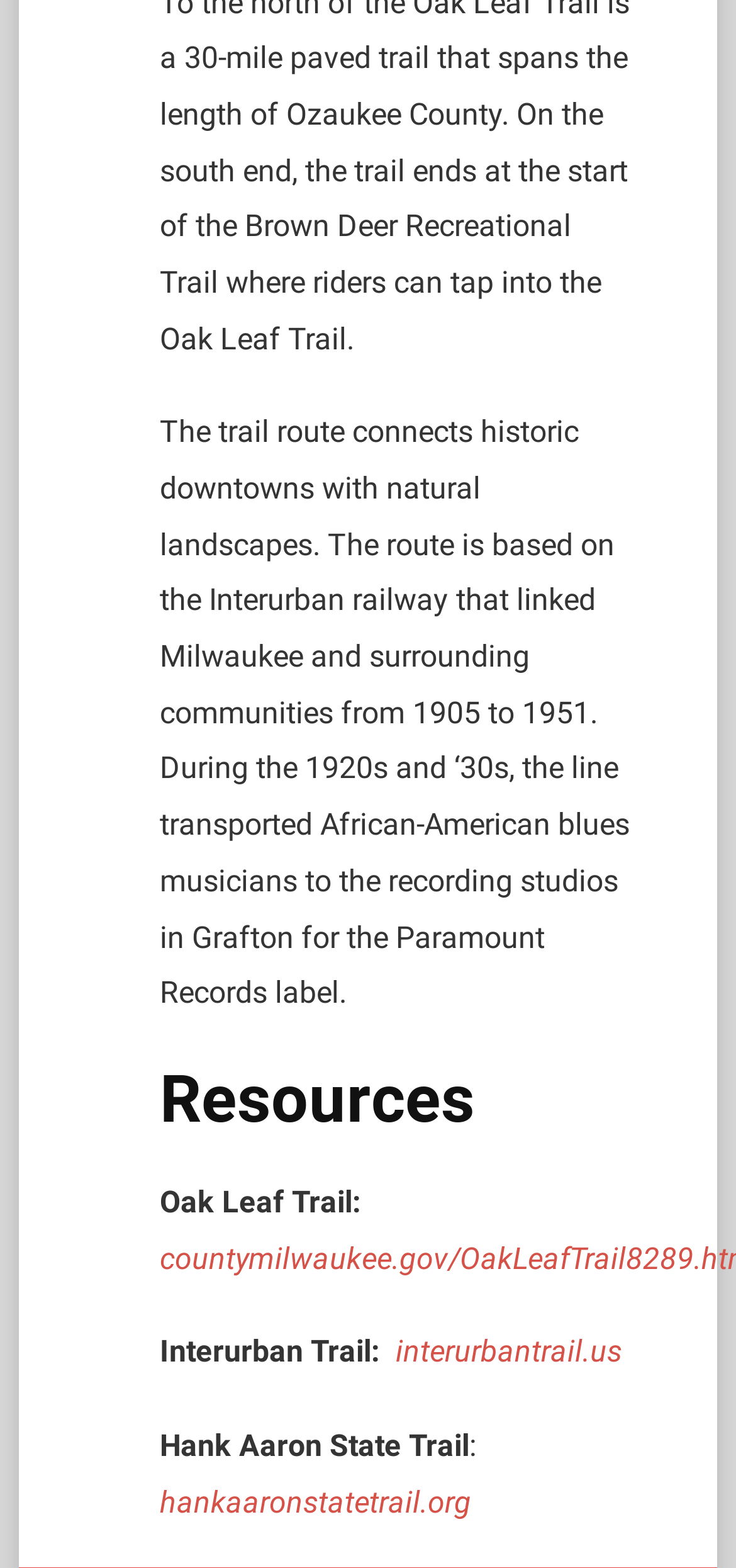Using the information from the screenshot, answer the following question thoroughly:
What is the name of the trail route?

The webpage describes the trail route as connecting historic downtowns with natural landscapes, and it is based on the Interurban railway that linked Milwaukee and surrounding communities from 1905 to 1951.